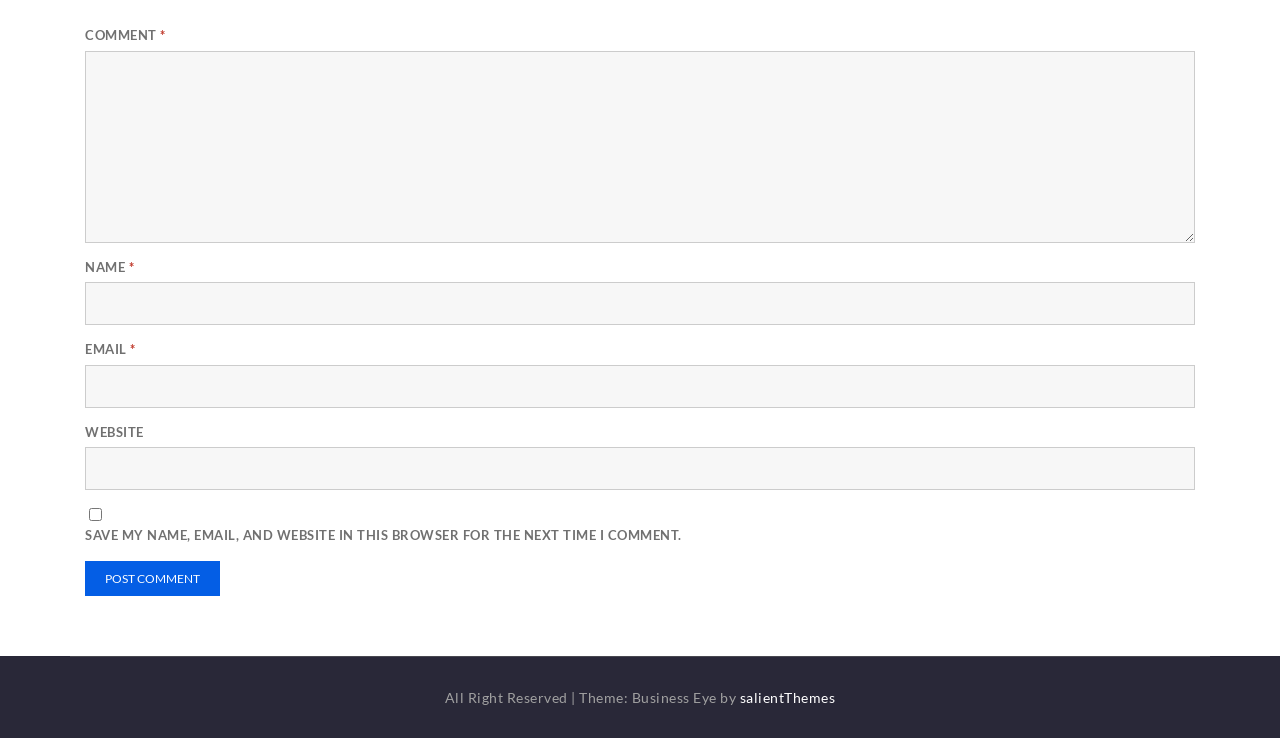Using the description: "salientThemes", determine the UI element's bounding box coordinates. Ensure the coordinates are in the format of four float numbers between 0 and 1, i.e., [left, top, right, bottom].

[0.578, 0.933, 0.653, 0.956]